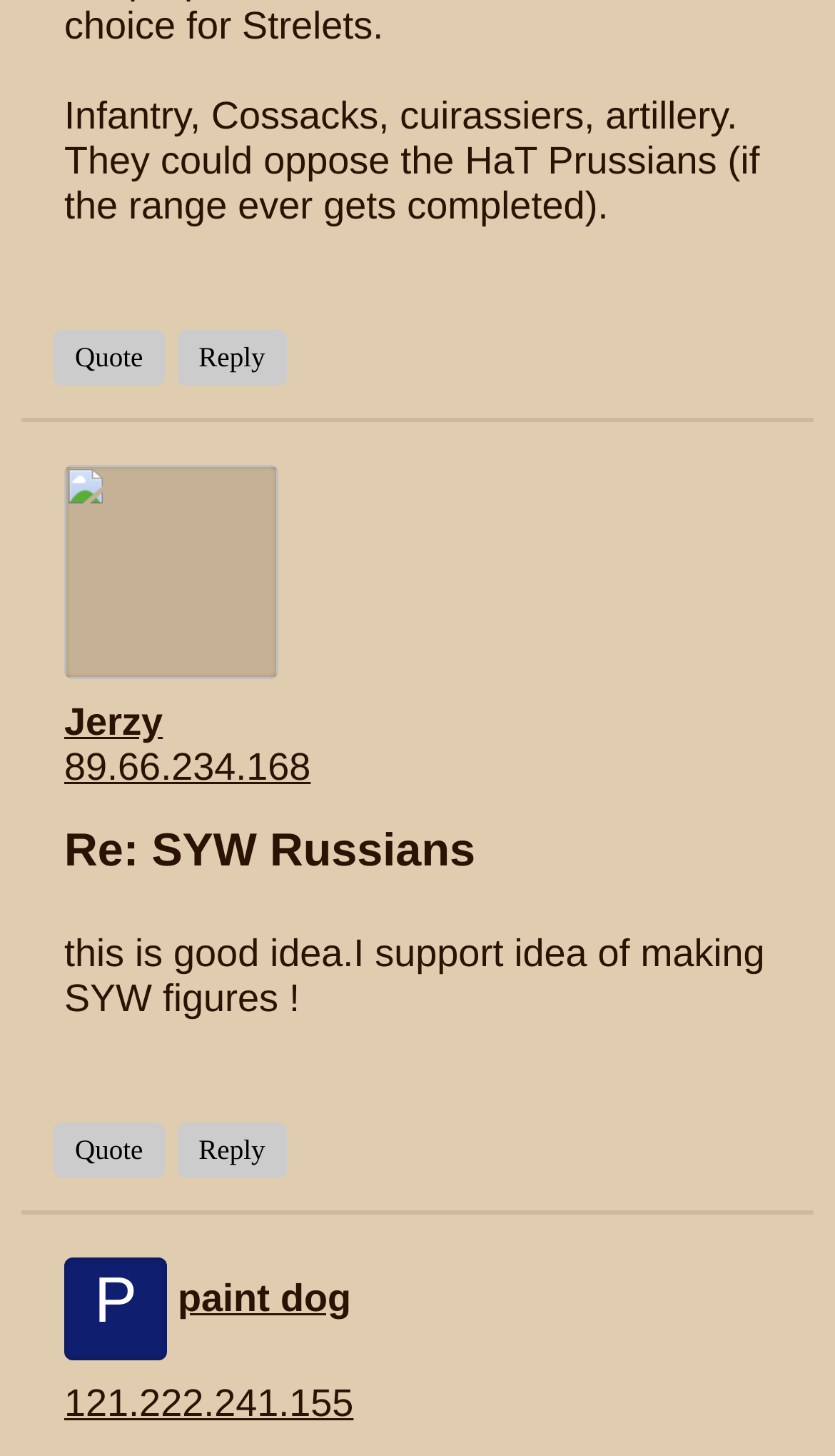Could you locate the bounding box coordinates for the section that should be clicked to accomplish this task: "Click the Reply button".

[0.212, 0.227, 0.343, 0.265]